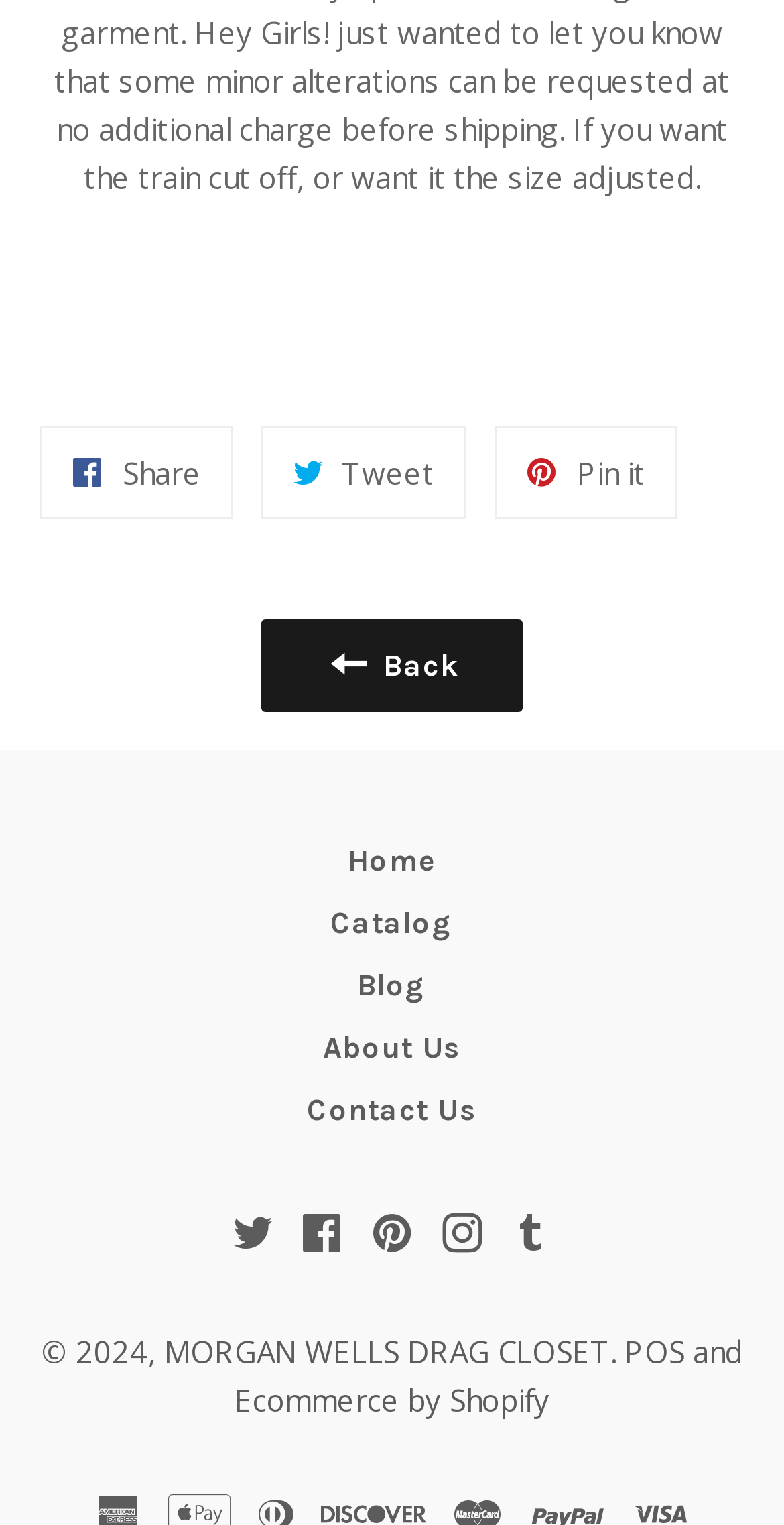Bounding box coordinates are specified in the format (top-left x, top-left y, bottom-right x, bottom-right y). All values are floating point numbers bounded between 0 and 1. Please provide the bounding box coordinate of the region this sentence describes: Back

[0.334, 0.406, 0.666, 0.467]